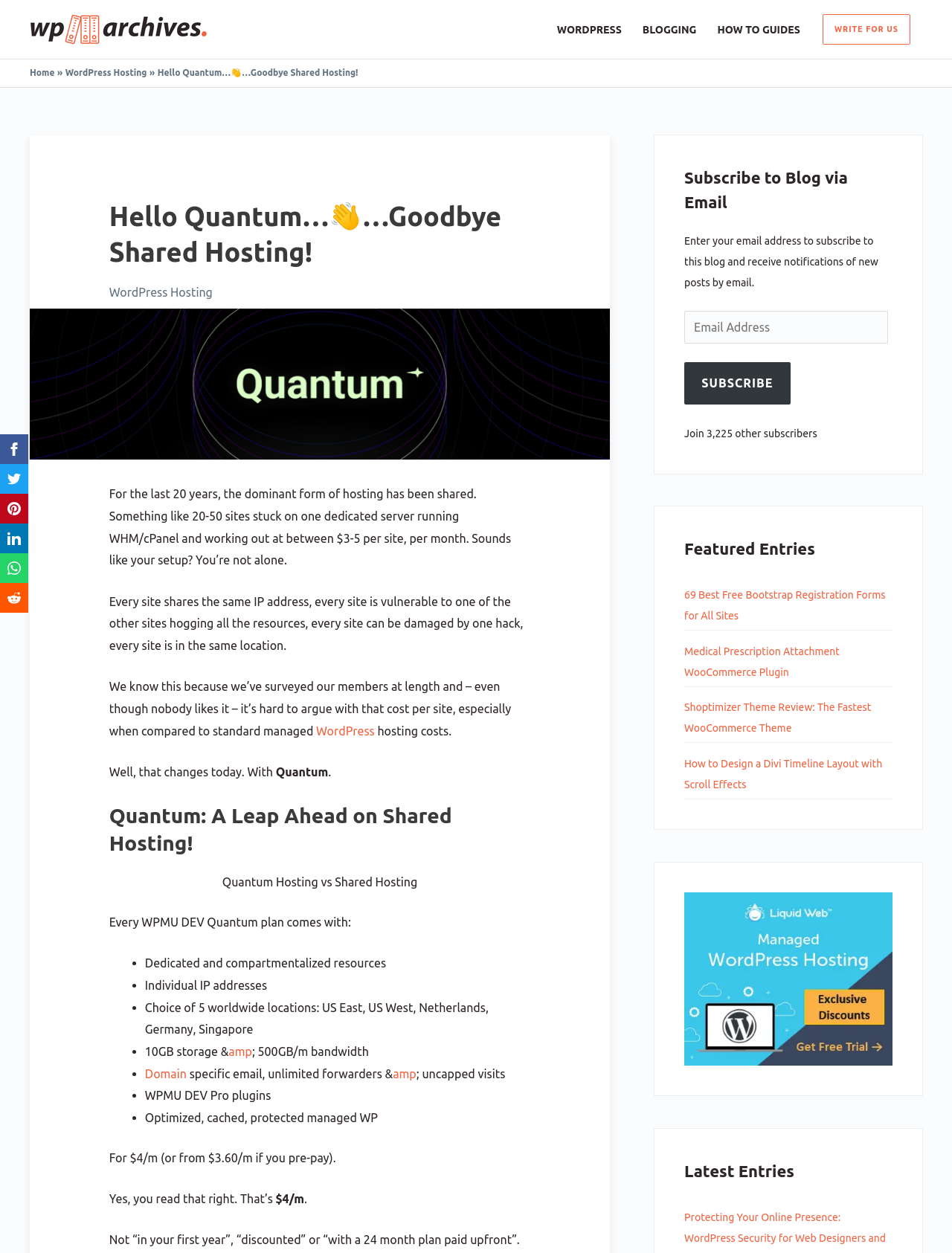Can you find and provide the main heading text of this webpage?

Hello Quantum…👋…Goodbye Shared Hosting!